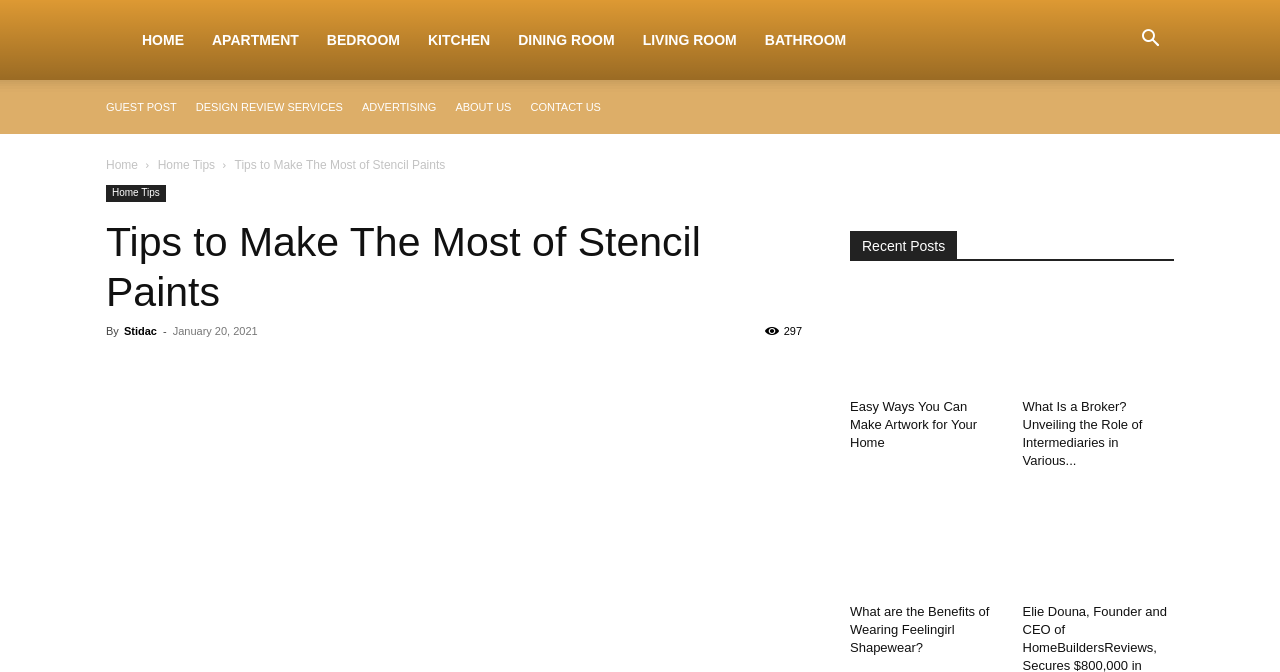What is the topic of the current article?
Answer the question with just one word or phrase using the image.

Stencil Paints